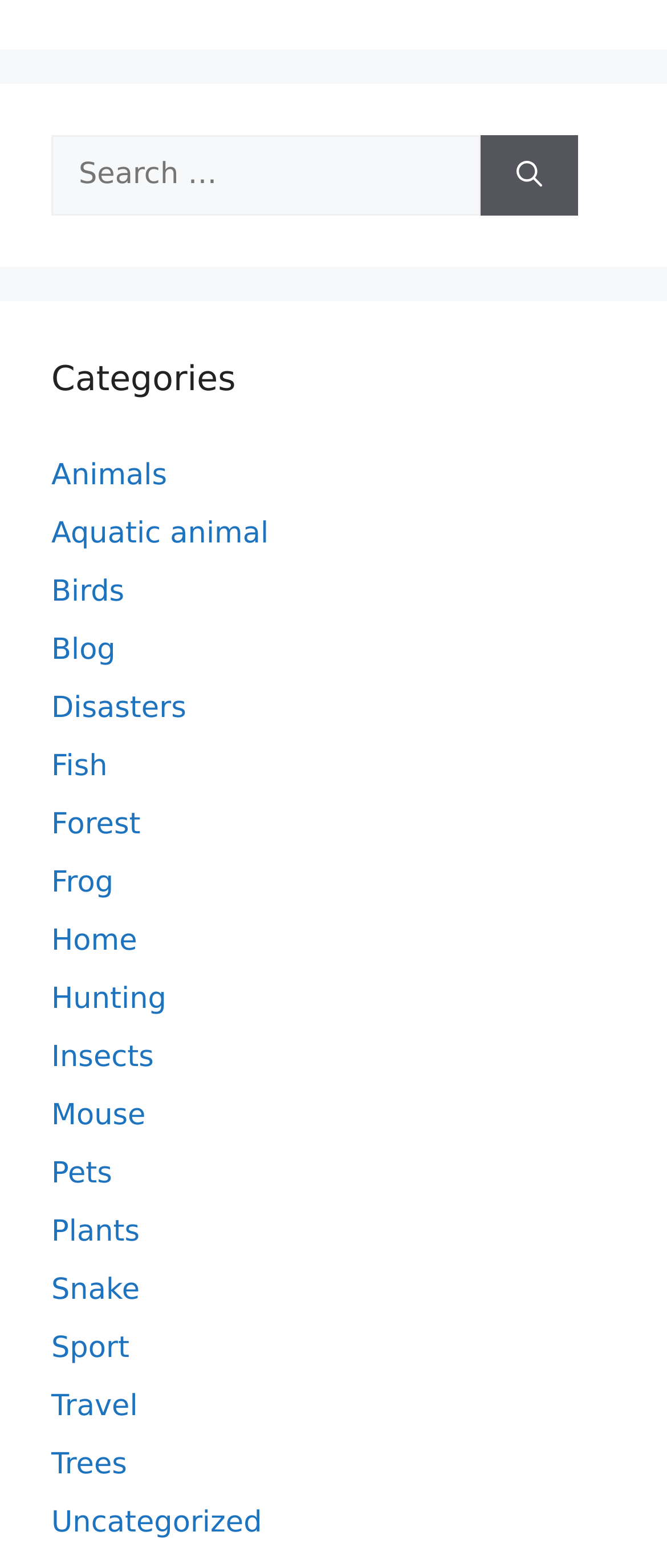Can you find the bounding box coordinates for the element that needs to be clicked to execute this instruction: "Search for something"? The coordinates should be given as four float numbers between 0 and 1, i.e., [left, top, right, bottom].

[0.077, 0.086, 0.721, 0.138]